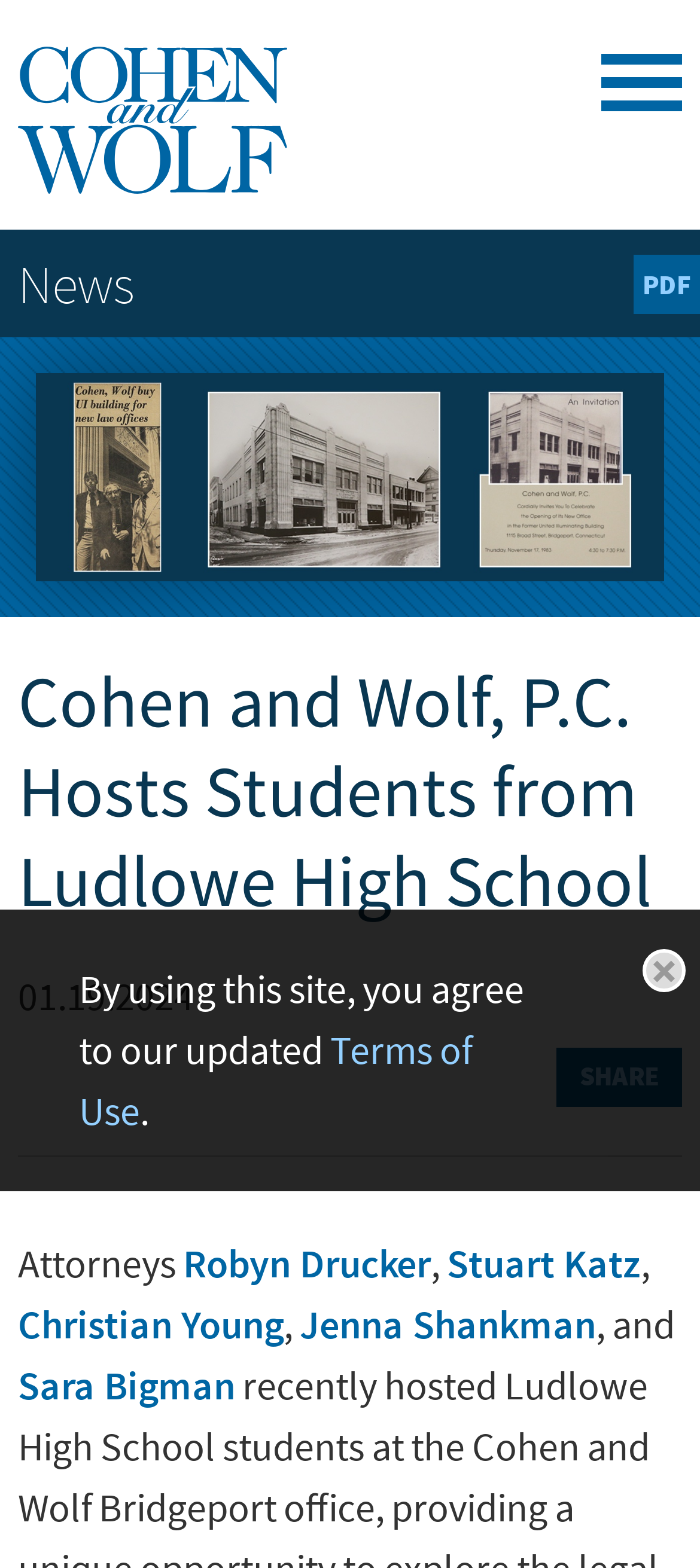Analyze and describe the webpage in a detailed narrative.

The webpage appears to be a news article or press release from the law firm Cohen and Wolf, P.C. At the top left, there is a logo of the law firm, which is also a link. To the right of the logo, there is a main menu link. Below the logo, there is a banner image that spans almost the entire width of the page.

The main content of the page is divided into two sections. The first section has a heading that reads "Cohen and Wolf, P.C. Hosts Students from Ludlowe High School" and is located at the top center of the page. Below the heading, there is a date "01.19.2024" and a share link at the top right.

The second section is a paragraph of text that describes an event where attorneys from the law firm hosted students from Ludlowe High School. The text mentions the names of the attorneys involved, including Robyn Drucker, Stuart Katz, Christian Young, Jenna Shankman, and Sara Bigman. The names are links, suggesting that they may lead to the attorneys' profiles or contact information.

At the bottom of the page, there are several links, including "Terms of Use" and "Jump to Page". There is also a button labeled "Close" at the bottom right.